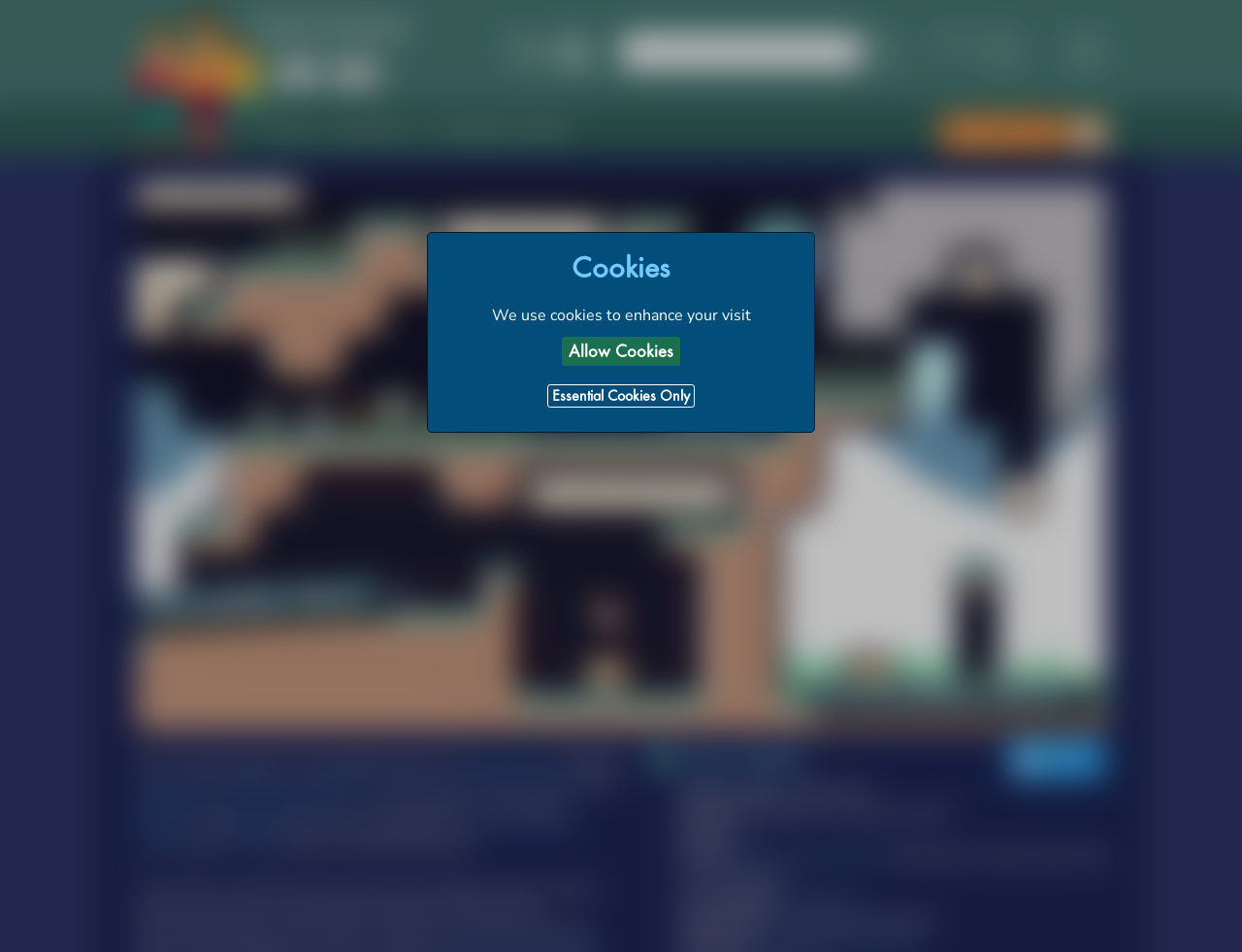What is the name of the game?
Based on the image content, provide your answer in one word or a short phrase.

Reventure